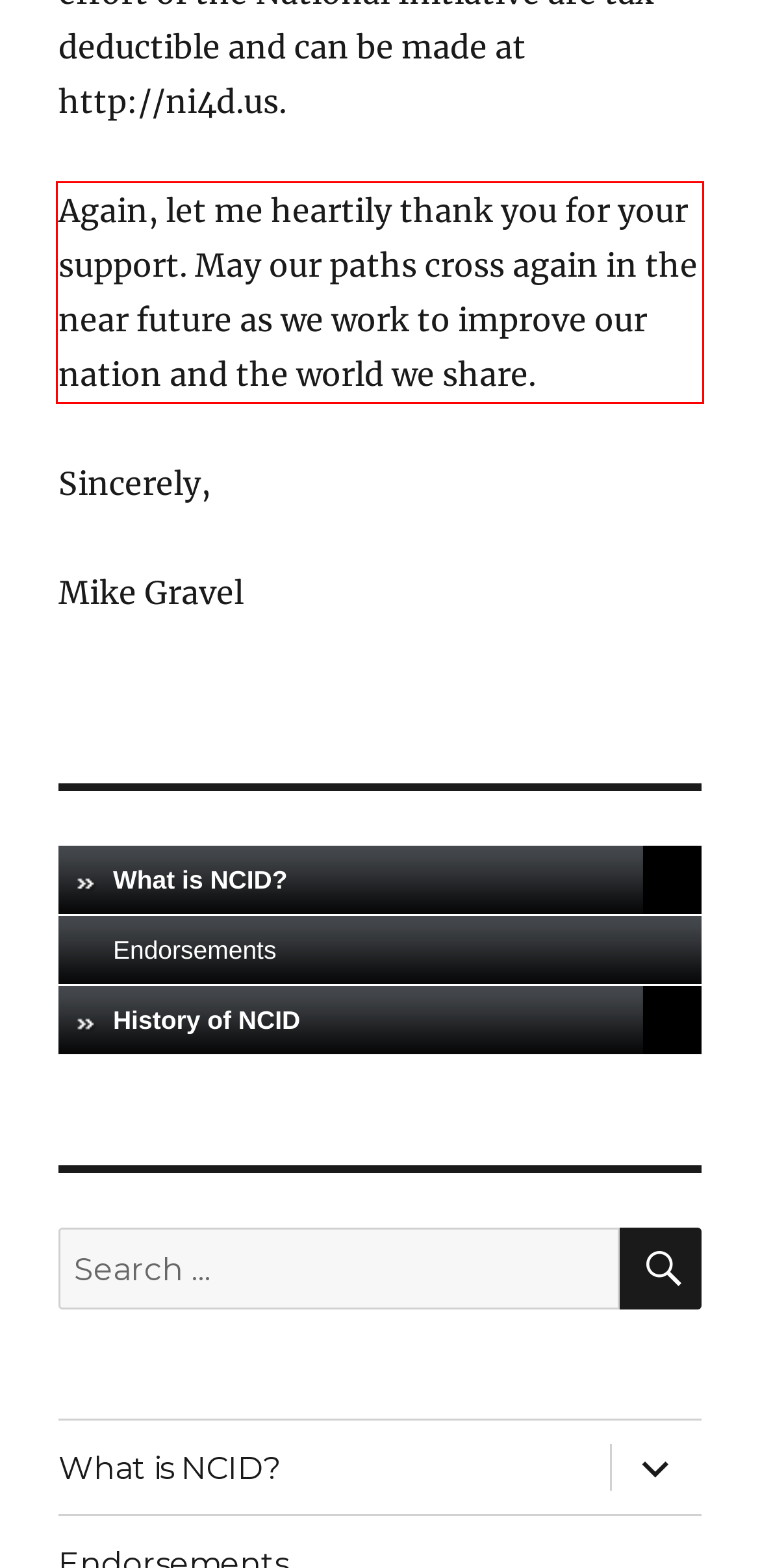View the screenshot of the webpage and identify the UI element surrounded by a red bounding box. Extract the text contained within this red bounding box.

Again, let me heartily thank you for your support. May our paths cross again in the near future as we work to improve our nation and the world we share.